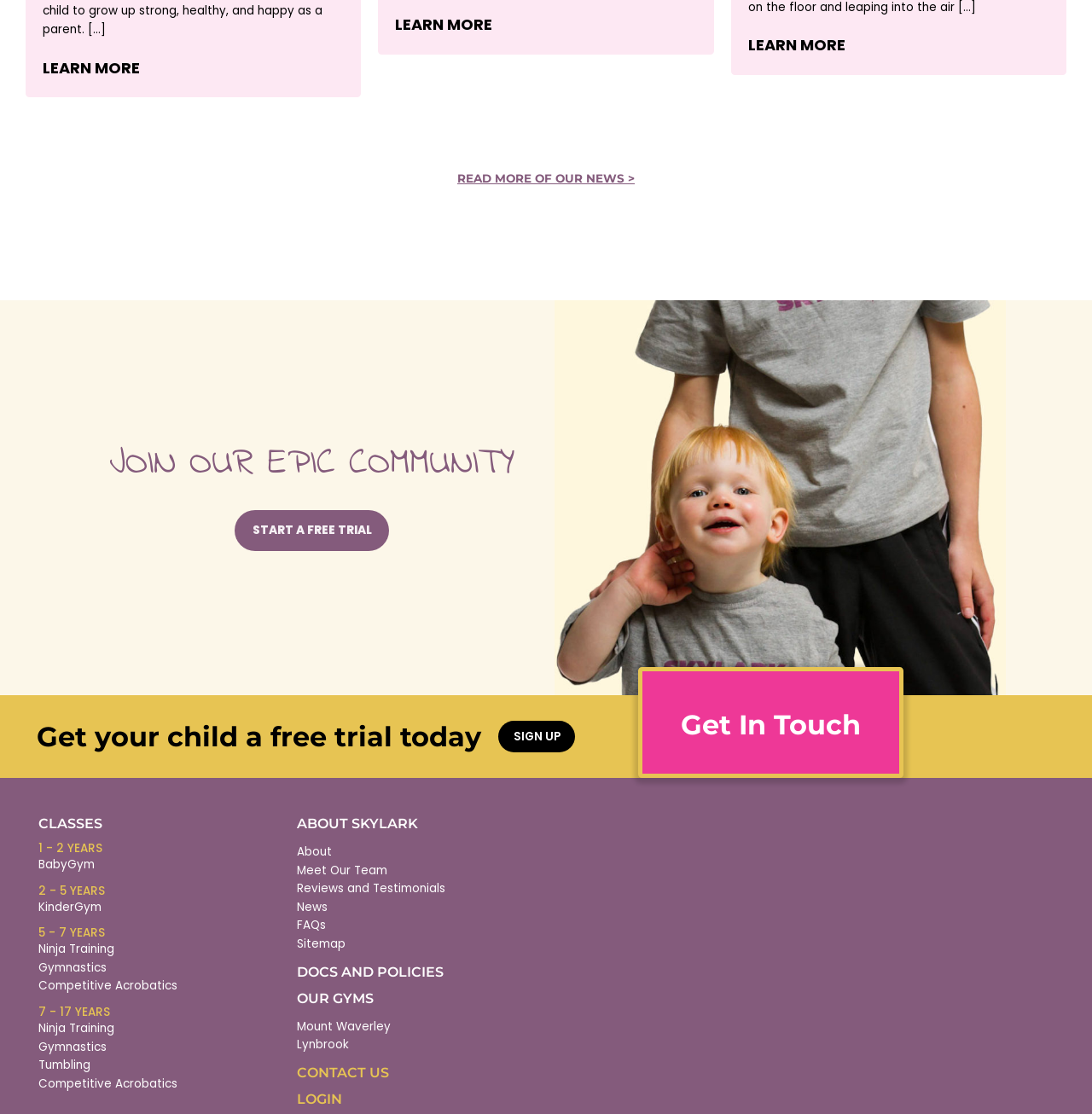Please specify the bounding box coordinates of the clickable region to carry out the following instruction: "Sign up". The coordinates should be four float numbers between 0 and 1, in the format [left, top, right, bottom].

[0.457, 0.647, 0.527, 0.675]